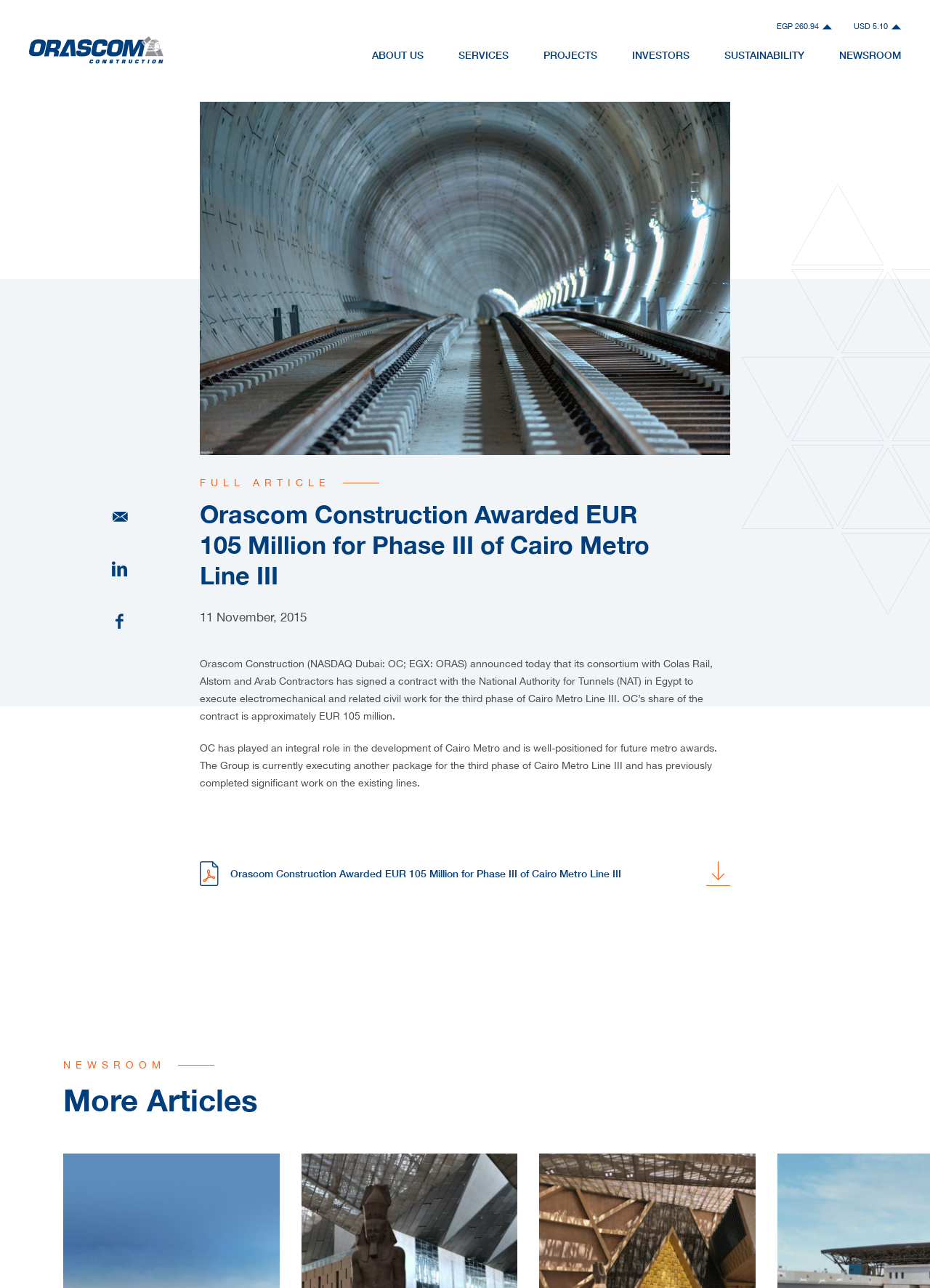Please mark the bounding box coordinates of the area that should be clicked to carry out the instruction: "Read more NEWSROOM articles".

[0.068, 0.82, 0.932, 0.834]